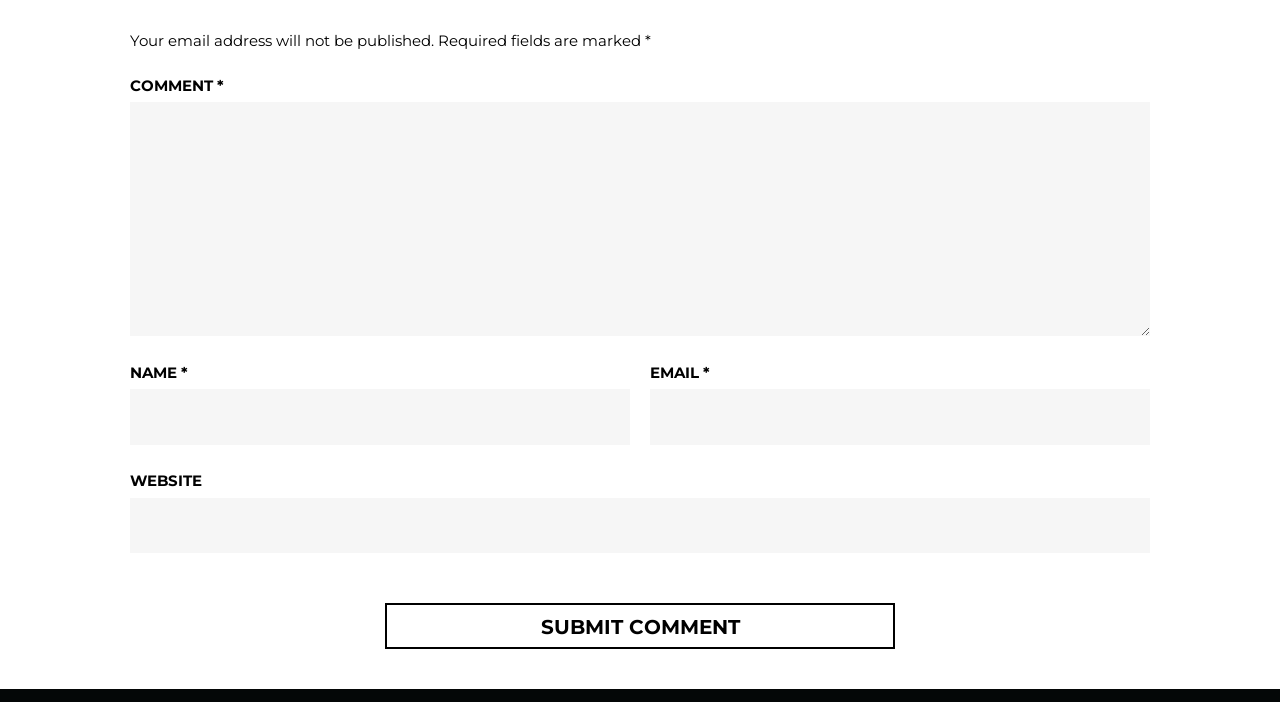What is the purpose of the text box labeled 'COMMENT'?
Please give a well-detailed answer to the question.

The text box labeled 'COMMENT' is required and has a corresponding static text 'COMMENT' above it, indicating that it is meant for users to leave a comment.